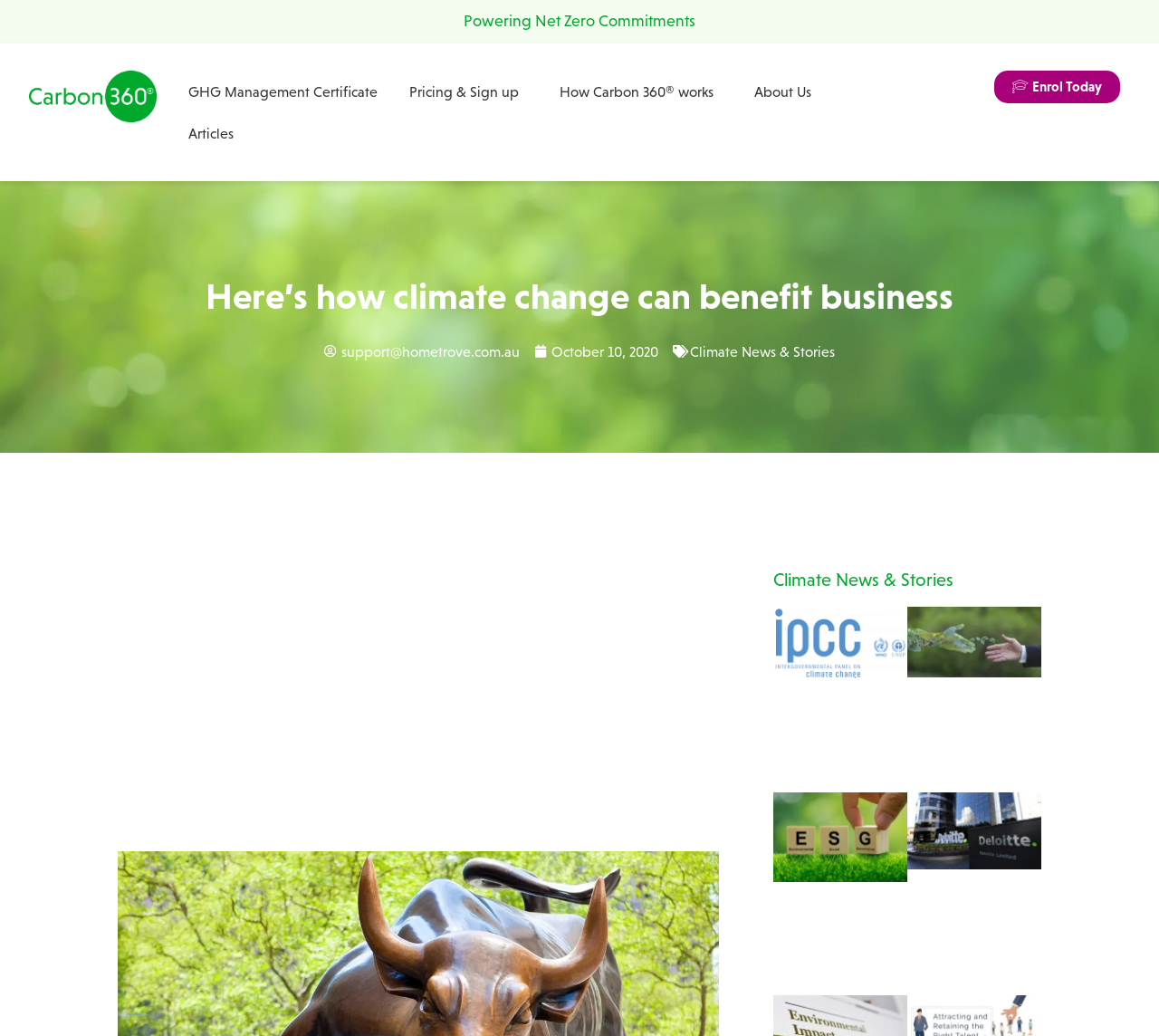Find the bounding box coordinates for the area that must be clicked to perform this action: "Zoom in".

None